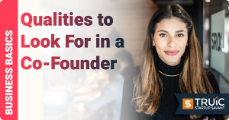Where is the woman positioned?
Please provide a detailed answer to the question.

The image shows the woman positioned in an office environment, suggesting a professional context, which implies that the setting is an office.